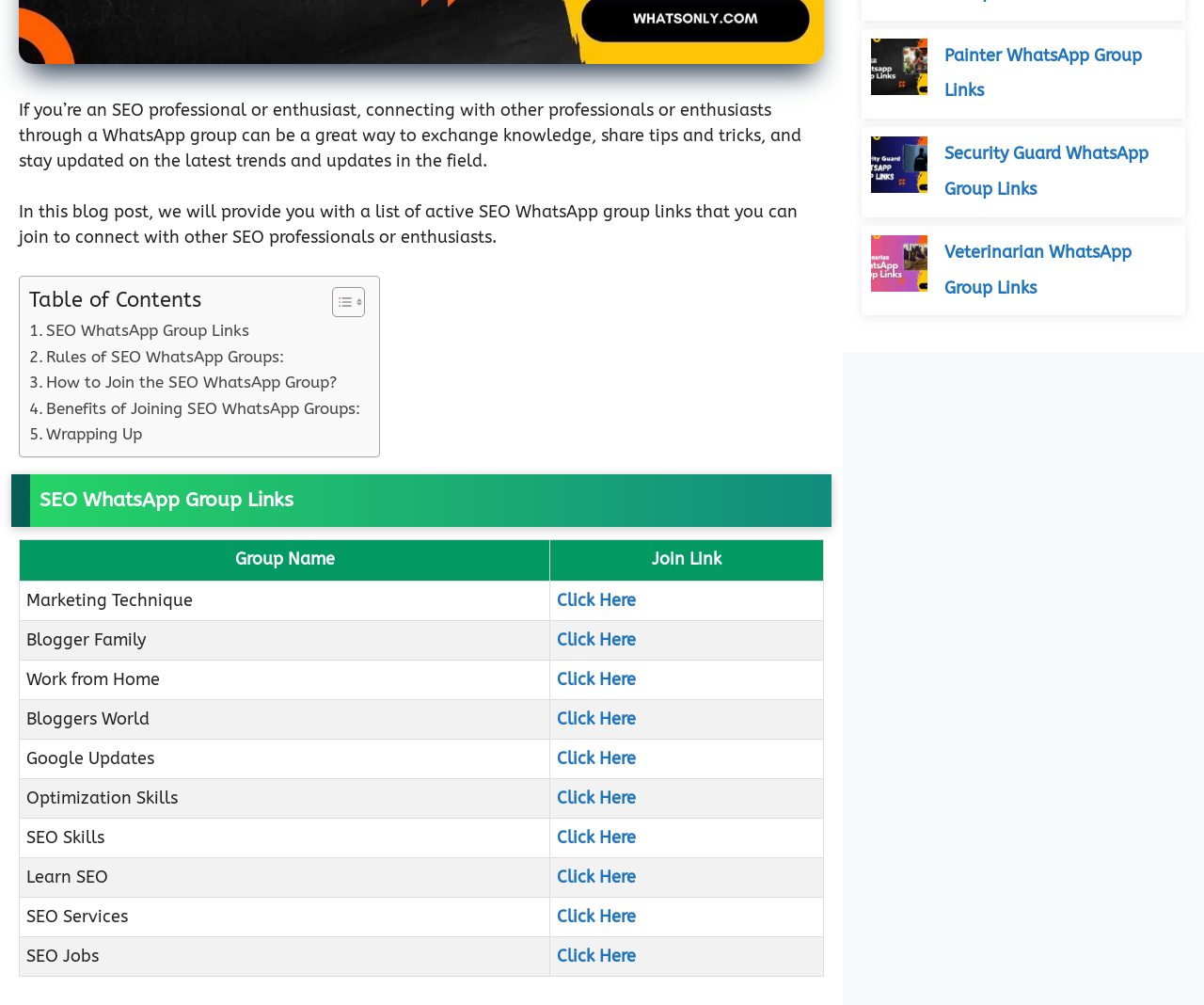Based on the element description "Toggle", predict the bounding box coordinates of the UI element.

[0.264, 0.285, 0.3, 0.317]